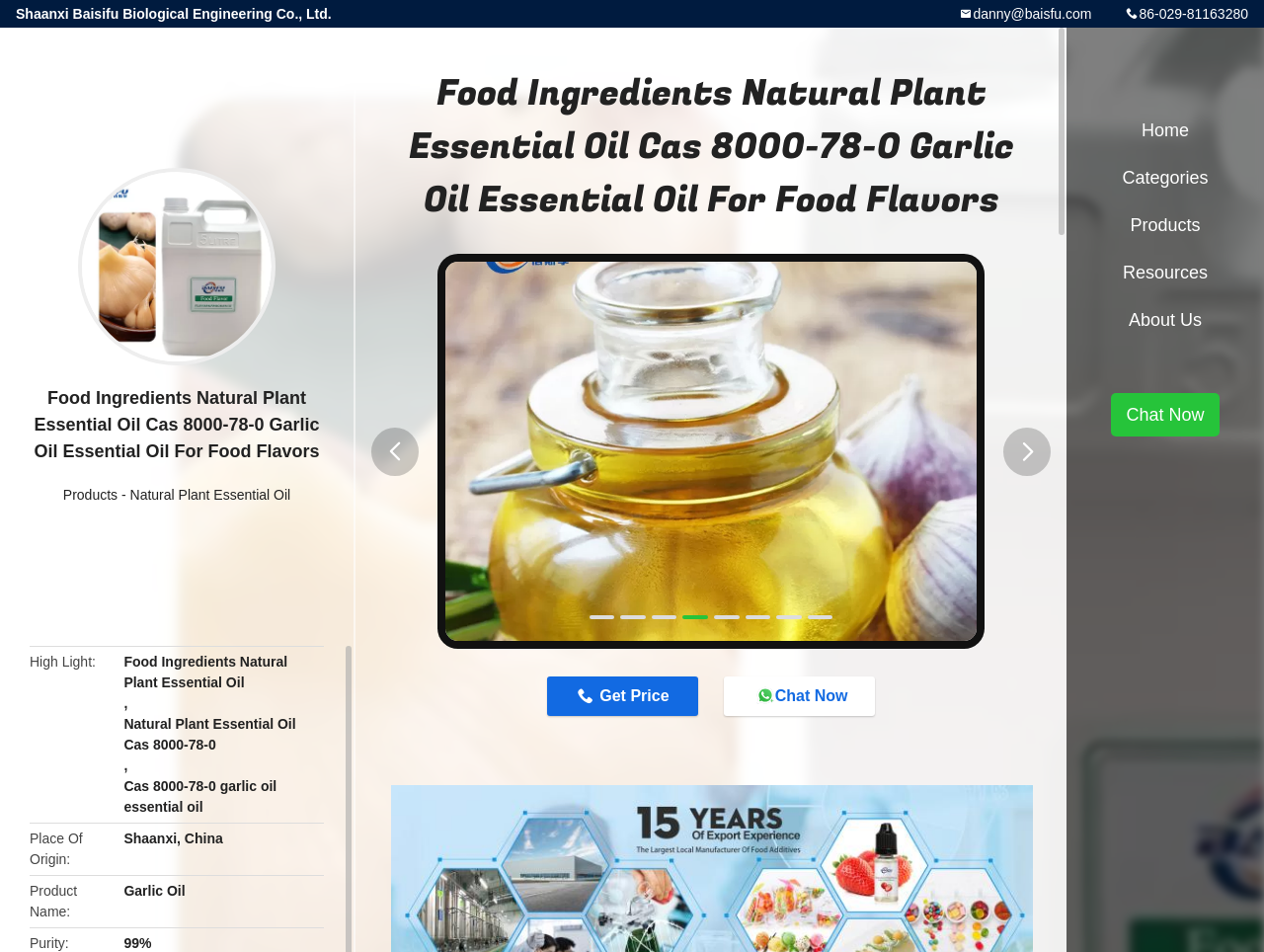Please mark the bounding box coordinates of the area that should be clicked to carry out the instruction: "Go to the products page".

[0.852, 0.212, 0.992, 0.261]